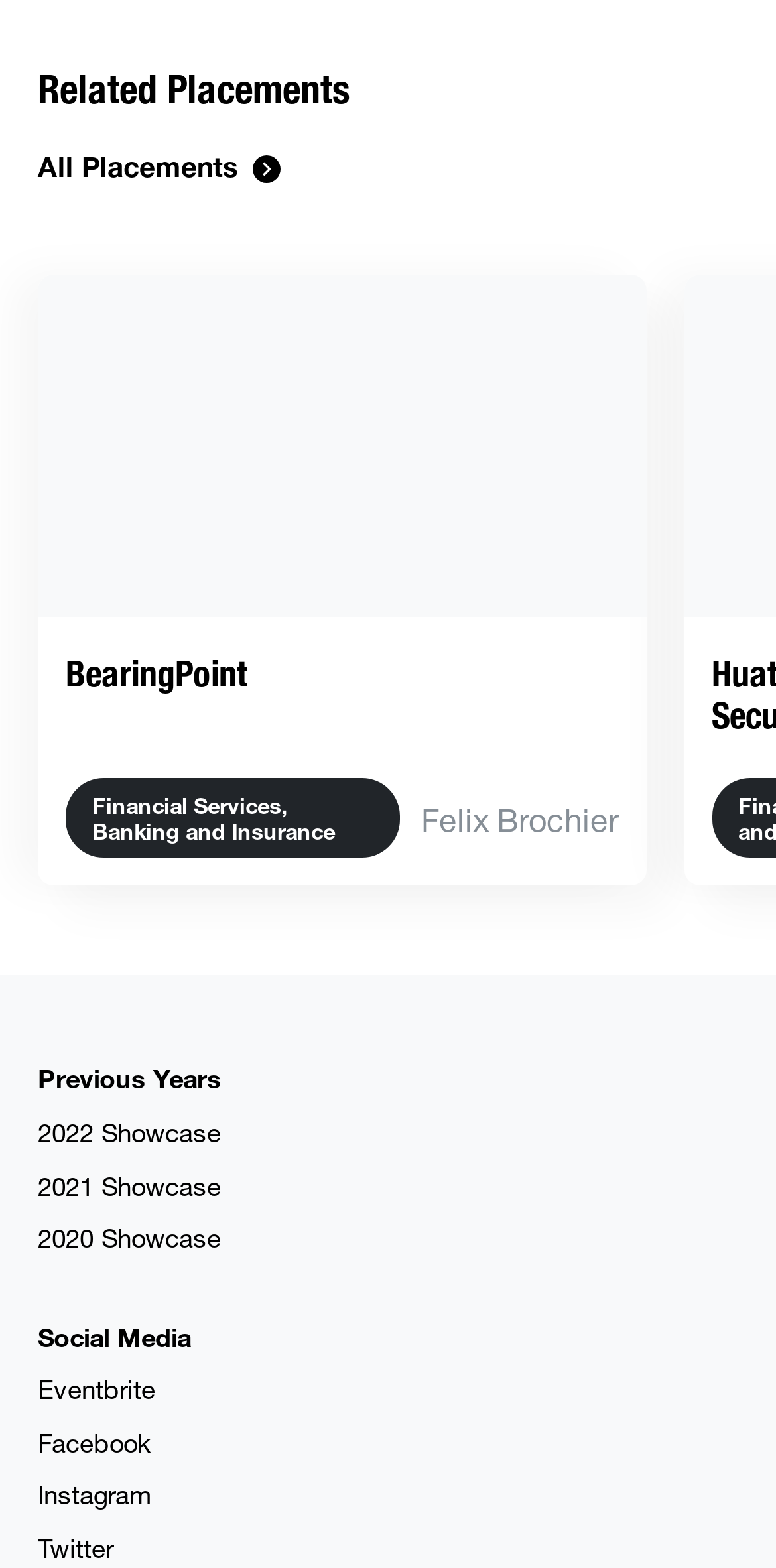Given the element description: "All Placements", predict the bounding box coordinates of the UI element it refers to, using four float numbers between 0 and 1, i.e., [left, top, right, bottom].

[0.049, 0.097, 0.362, 0.118]